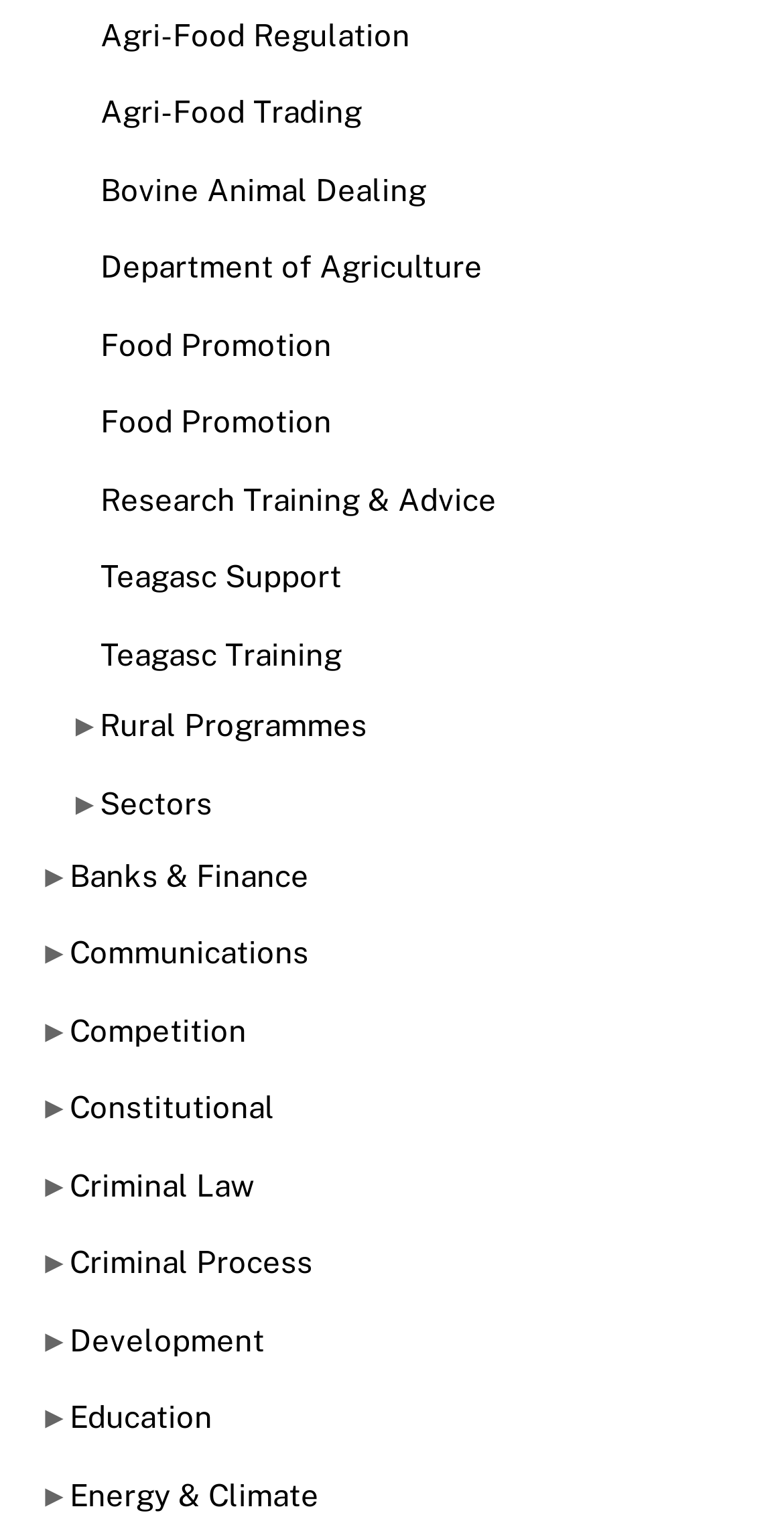Identify the bounding box coordinates of the element to click to follow this instruction: 'browse April 2022'. Ensure the coordinates are four float values between 0 and 1, provided as [left, top, right, bottom].

None